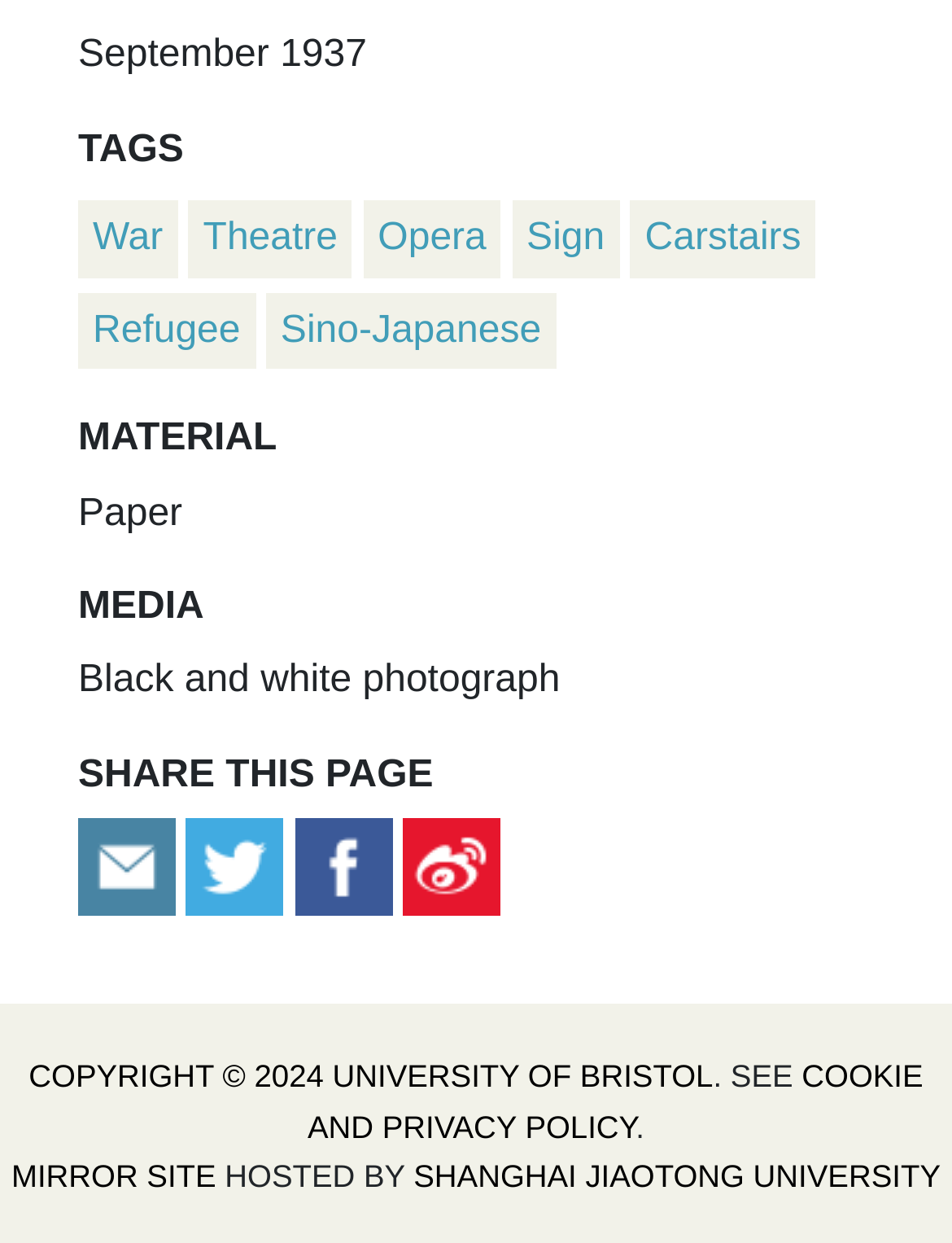Please specify the coordinates of the bounding box for the element that should be clicked to carry out this instruction: "Click on the 'War' tag". The coordinates must be four float numbers between 0 and 1, formatted as [left, top, right, bottom].

[0.097, 0.175, 0.171, 0.209]